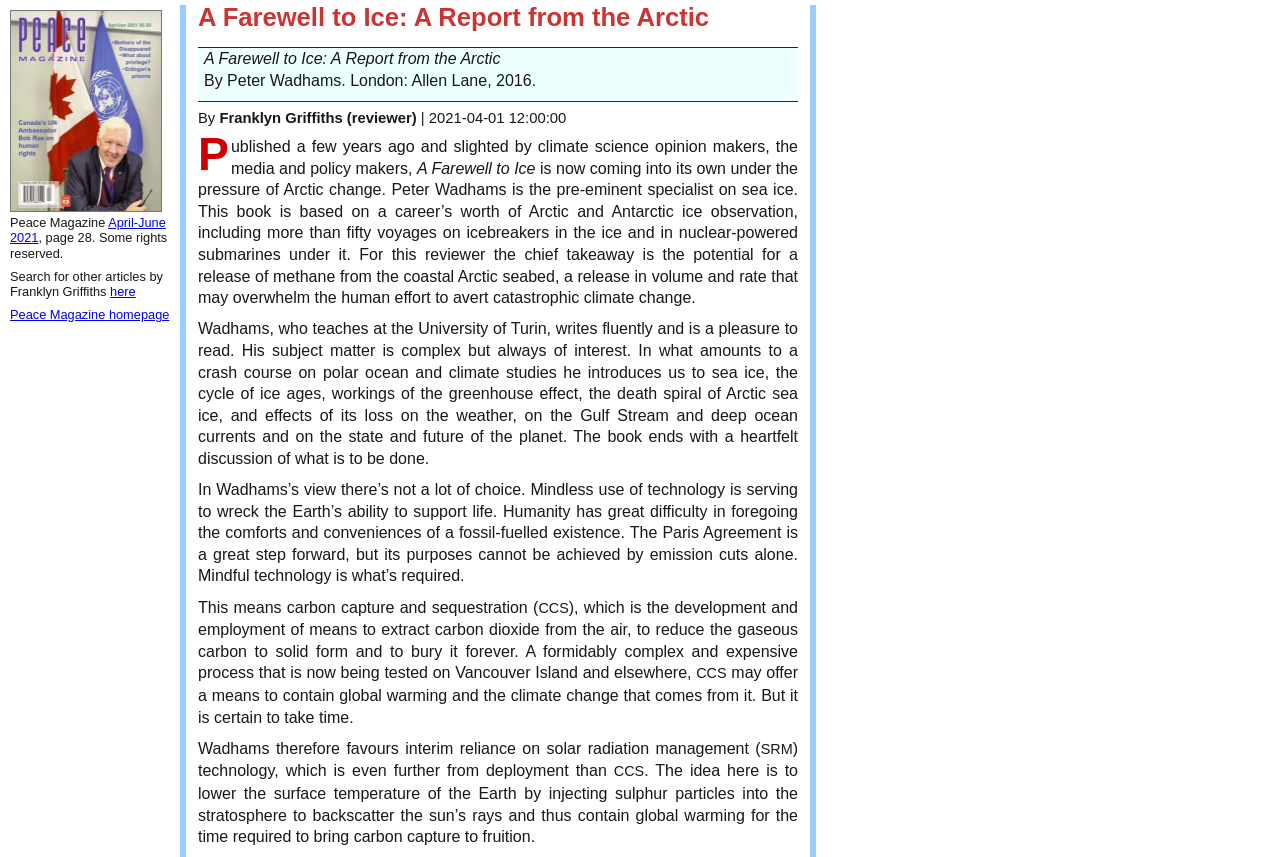What is the author of the book? Examine the screenshot and reply using just one word or a brief phrase.

Peter Wadhams